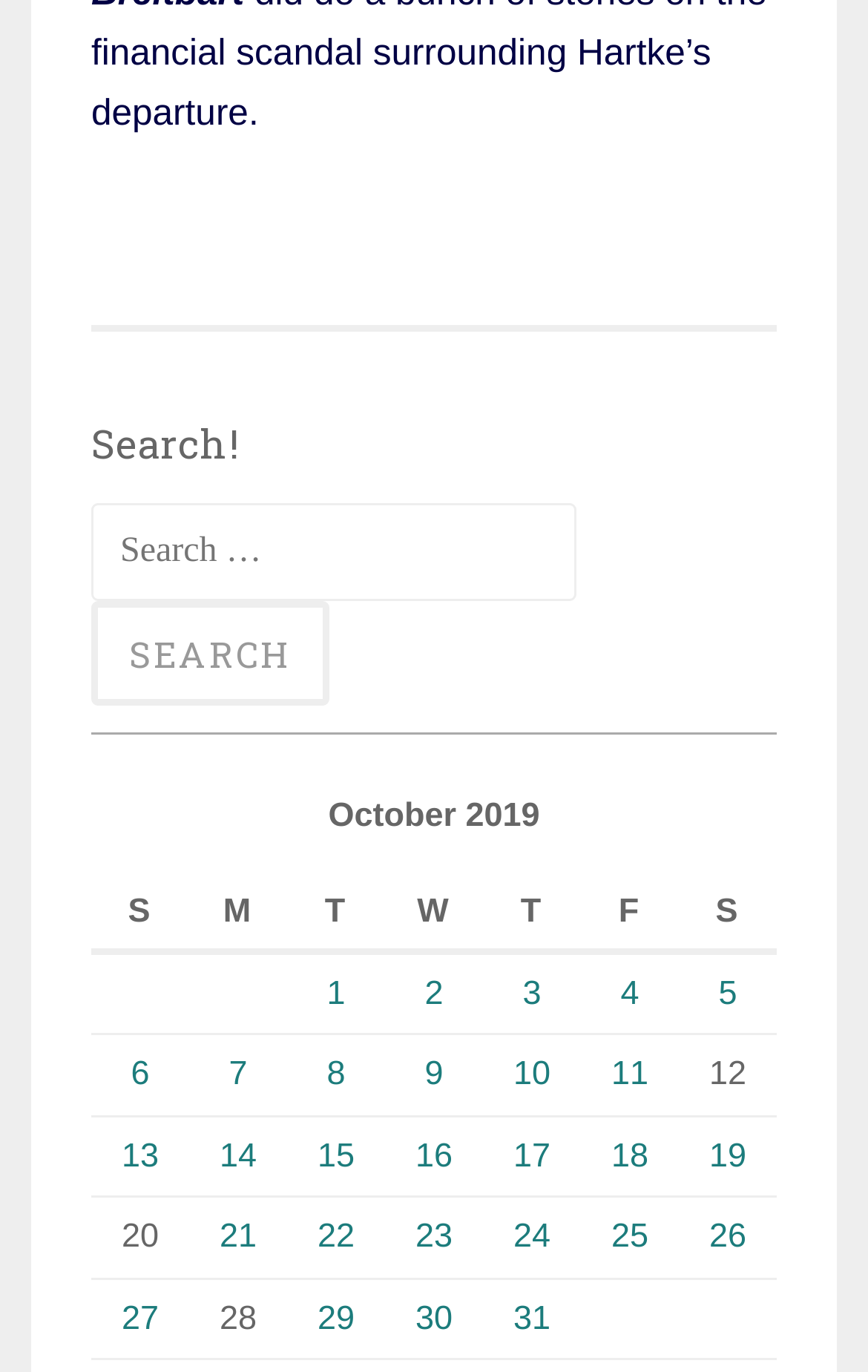Please identify the bounding box coordinates of the element I need to click to follow this instruction: "Search for posts".

[0.105, 0.366, 0.664, 0.438]